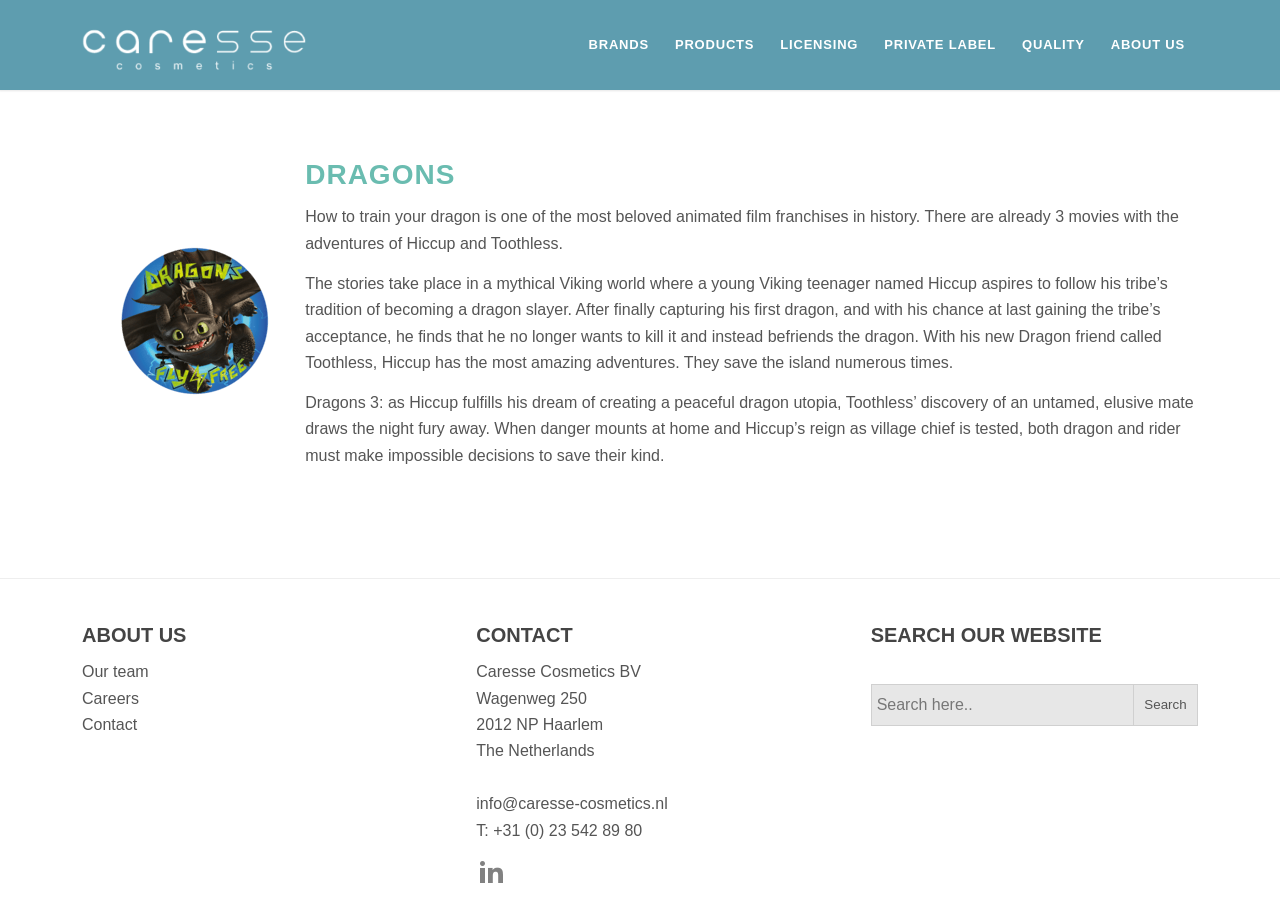Select the bounding box coordinates of the element I need to click to carry out the following instruction: "Contact Caresse Cosmetics via email".

[0.372, 0.863, 0.522, 0.882]